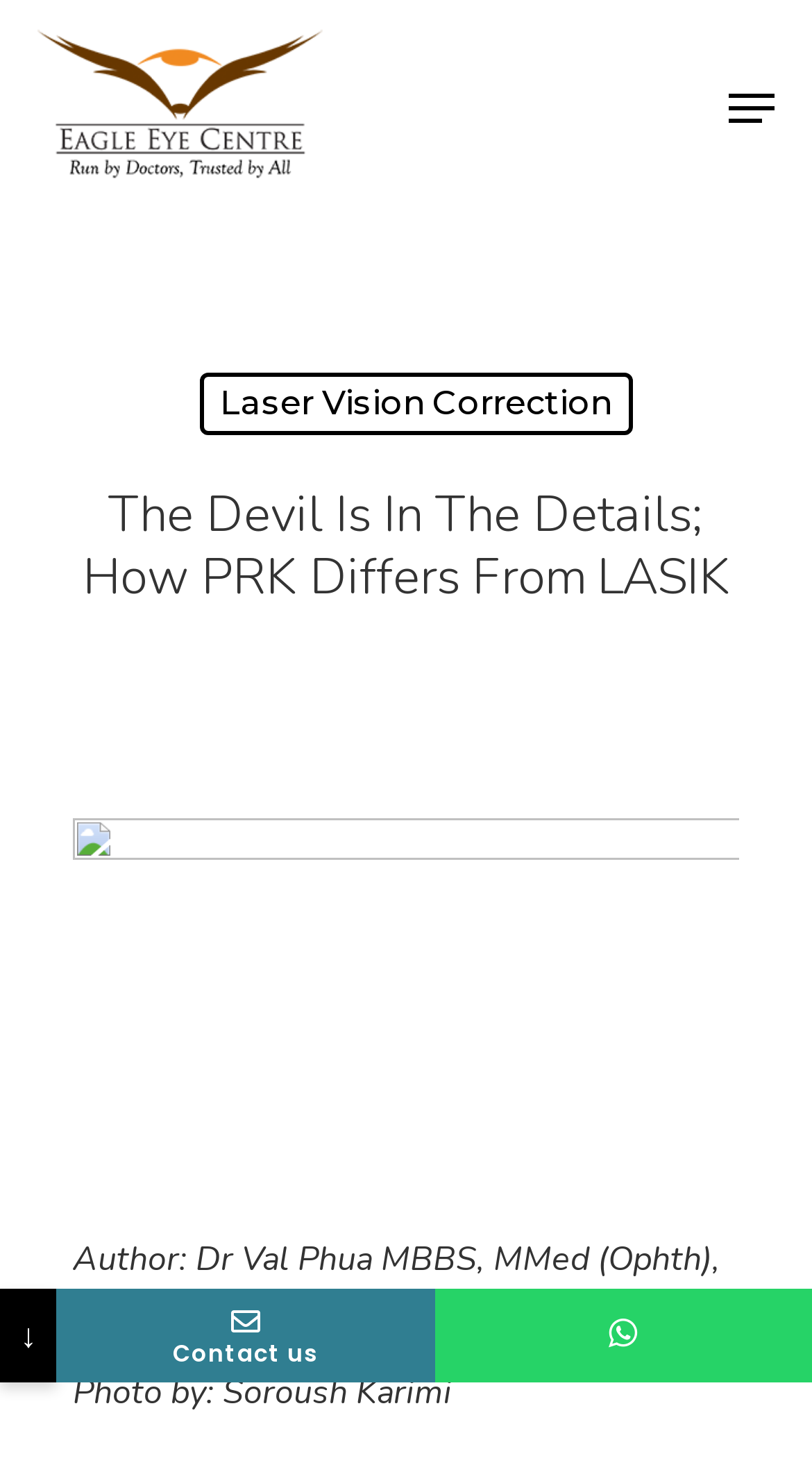What is the topic of the article?
Please look at the screenshot and answer in one word or a short phrase.

PRK and LASIK